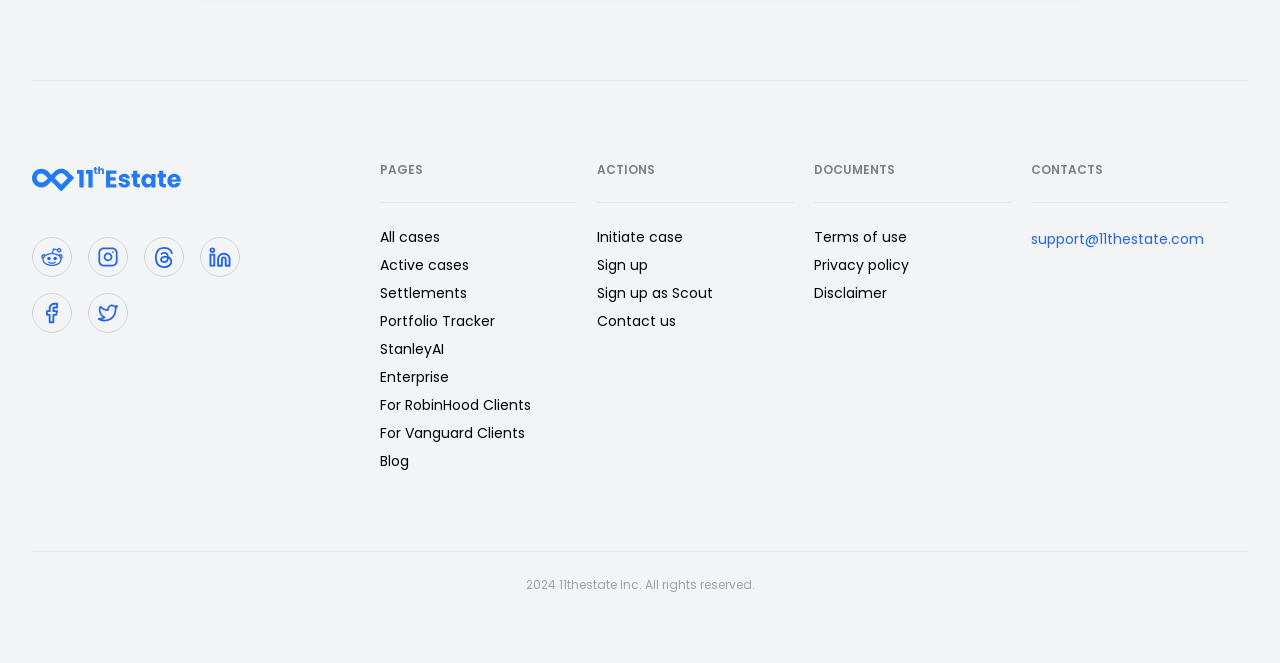Specify the bounding box coordinates of the element's region that should be clicked to achieve the following instruction: "Click on the 'Initiate case' link". The bounding box coordinates consist of four float numbers between 0 and 1, in the format [left, top, right, bottom].

[0.466, 0.342, 0.62, 0.373]